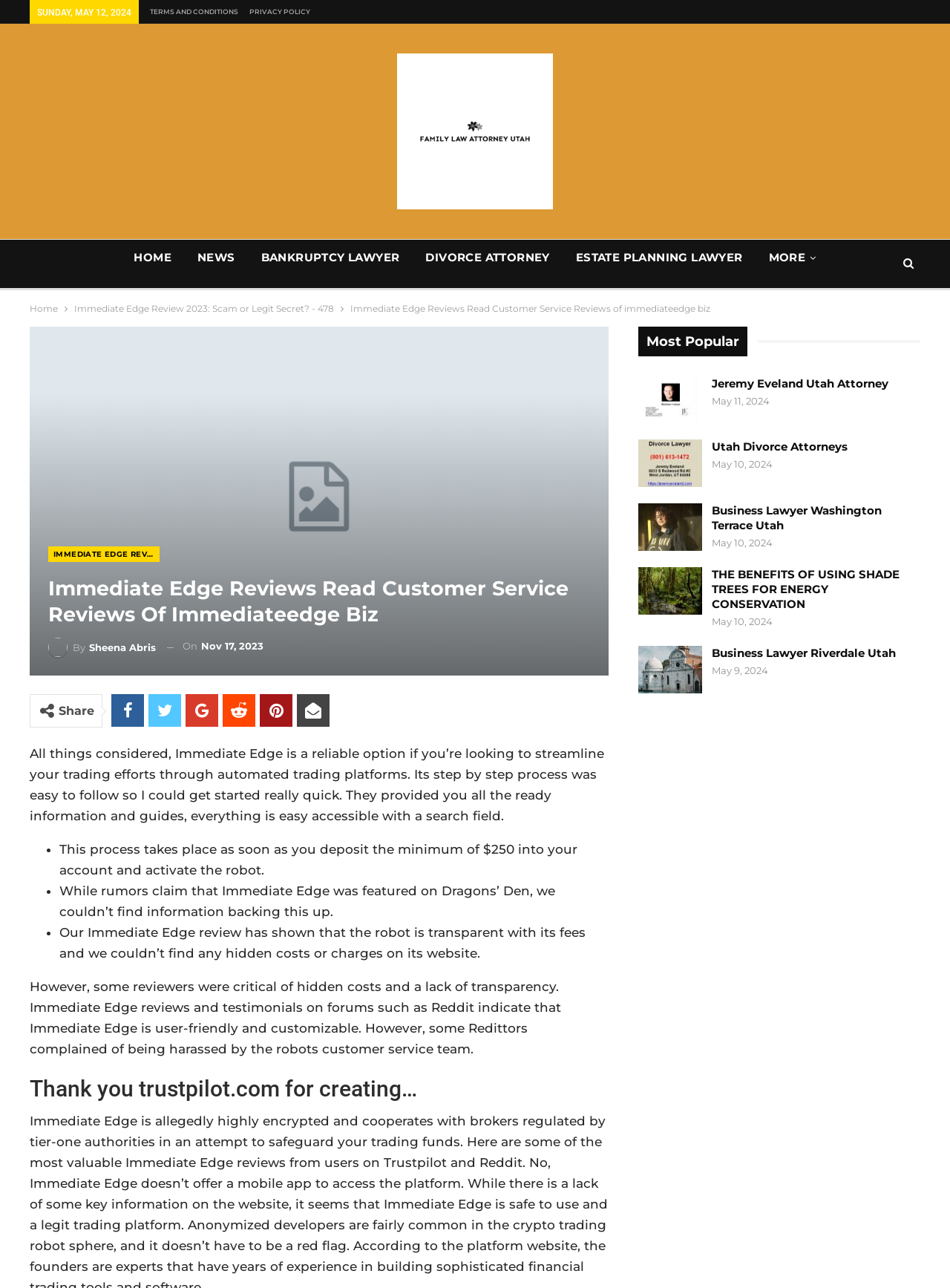Show the bounding box coordinates of the element that should be clicked to complete the task: "Click the 'Accessibility' link".

None